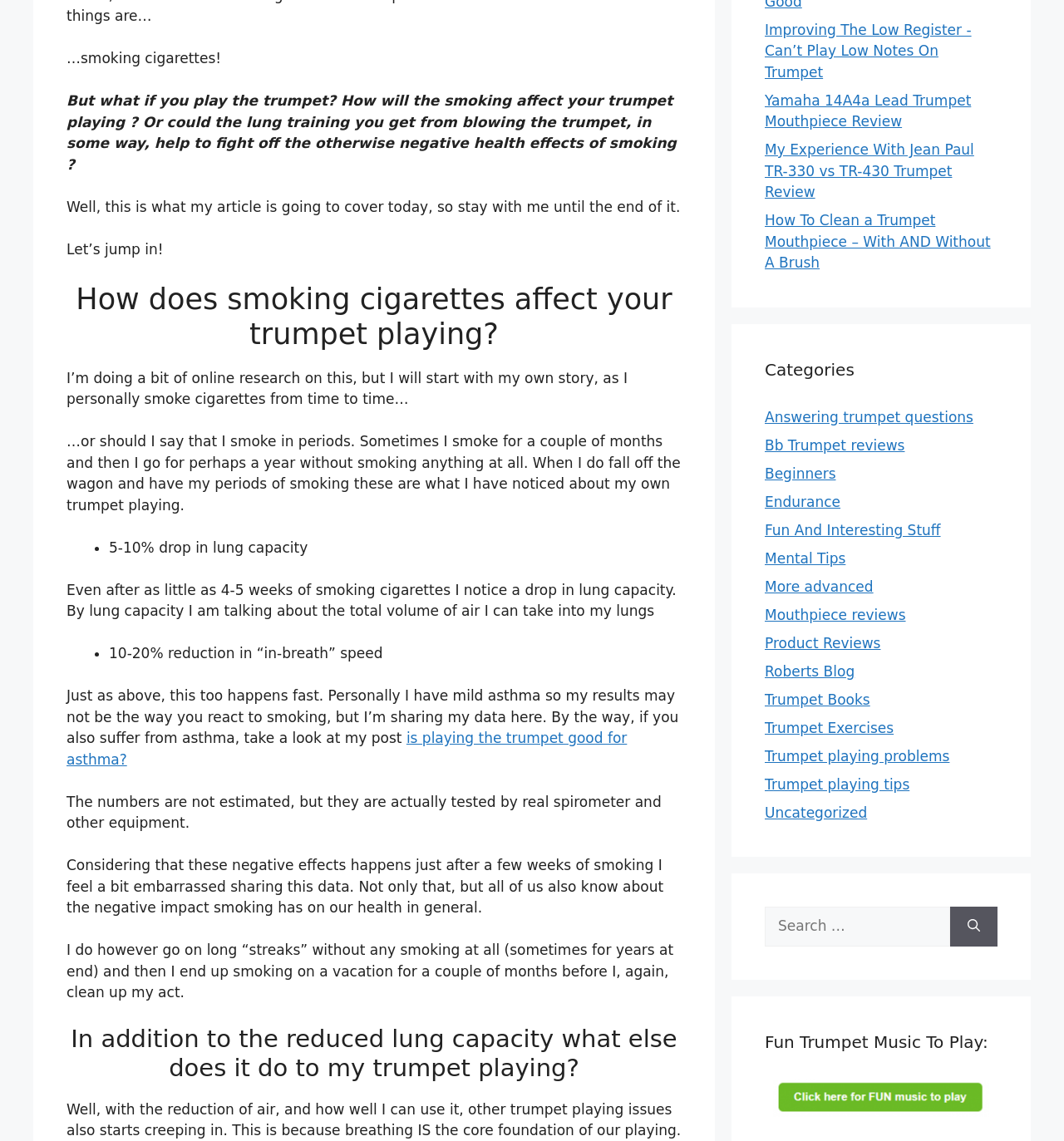Identify the bounding box coordinates for the UI element described as: "Trumpet Books". The coordinates should be provided as four floats between 0 and 1: [left, top, right, bottom].

[0.719, 0.606, 0.818, 0.62]